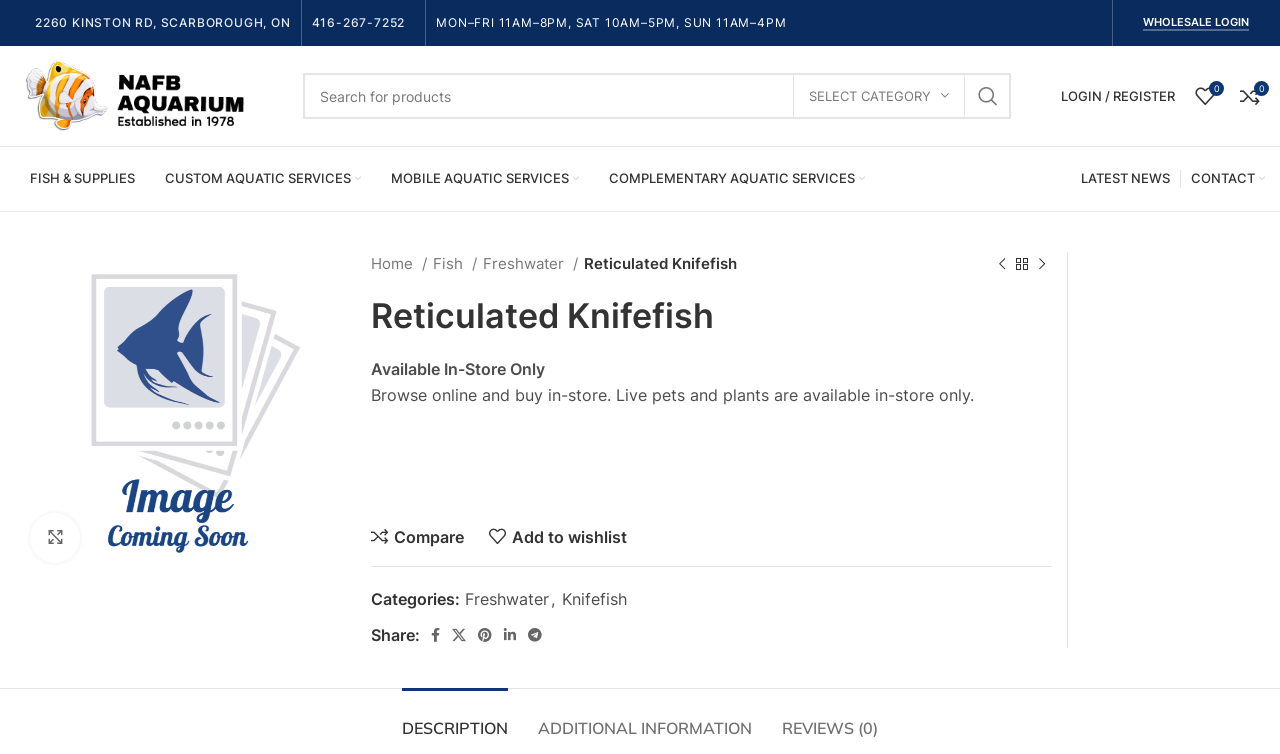Kindly determine the bounding box coordinates of the area that needs to be clicked to fulfill this instruction: "Share on Facebook".

[0.332, 0.826, 0.348, 0.86]